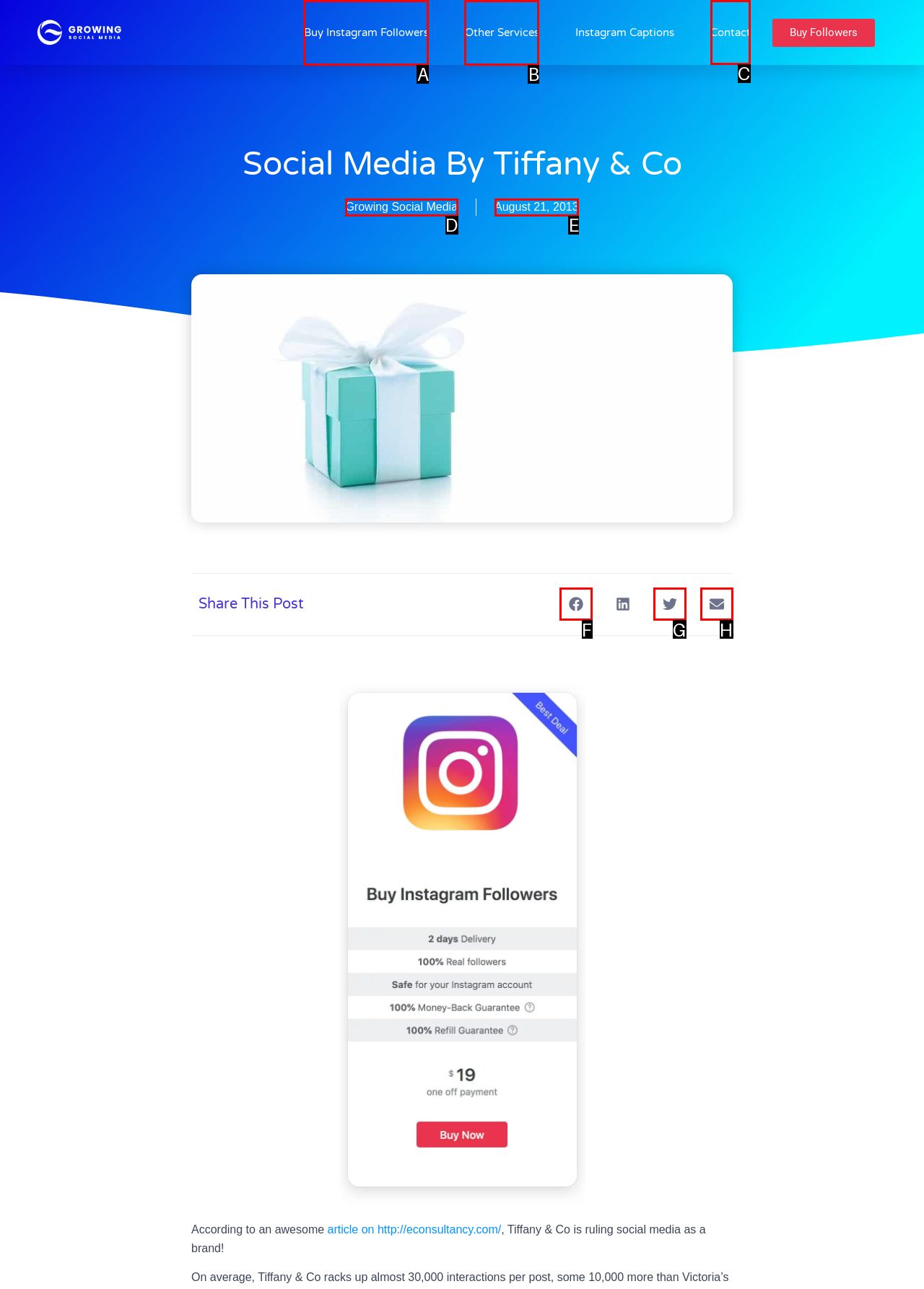Tell me which one HTML element you should click to complete the following task: Click on Contact
Answer with the option's letter from the given choices directly.

C